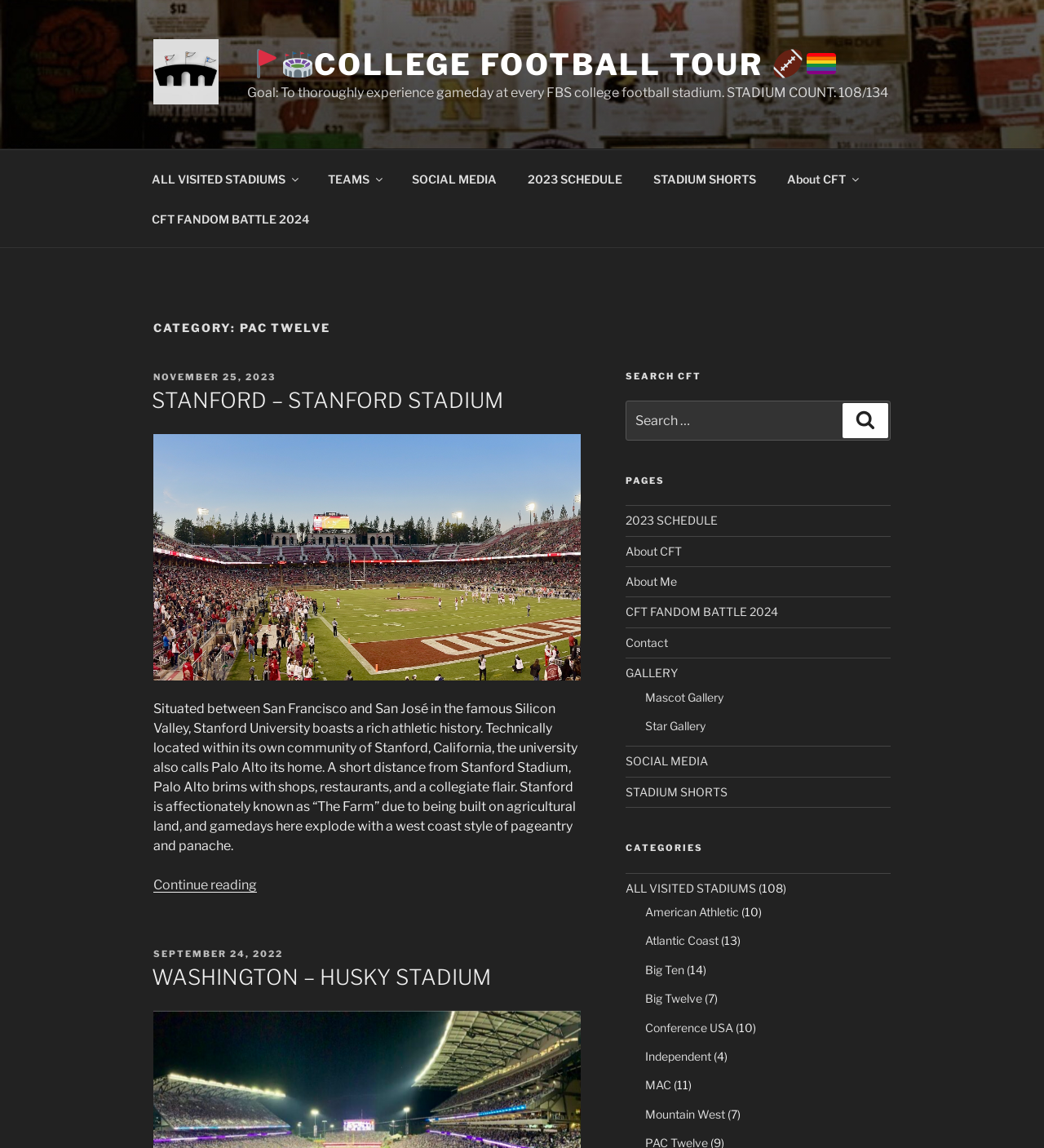Describe every aspect of the webpage in a detailed manner.

This webpage is about a college football tour, specifically focused on the PAC Twelve conference. At the top, there is a large header with a football-themed logo and the title "PAC Twelve – College Football Tour". Below this, there is a brief description of the goal of the tour, which is to visit every FBS college football stadium.

To the right of the header, there is a top menu with links to various sections of the website, including "ALL VISITED STADIUMS", "TEAMS", "SOCIAL MEDIA", and more.

The main content of the page is divided into two columns. The left column features a series of articles, each with a heading, a brief summary, and a "Continue reading" link. The first article is about Stanford Stadium, and it includes a description of the stadium's location and atmosphere. The second article is about Husky Stadium, and it includes similar information.

The right column has several sections, including a search bar, a list of pages, and a list of categories. The search bar allows users to search for specific content on the website. The list of pages includes links to various sections of the website, such as the 2023 schedule, about the author, and contact information. The list of categories includes links to different conferences, such as the American Athletic Conference, the Atlantic Coast Conference, and the Big Ten Conference, each with a count of the number of stadiums visited.

Throughout the page, there are several images, including football-themed icons and logos, as well as what appears to be a stadium photo. The overall layout is clean and easy to navigate, with clear headings and concise text.